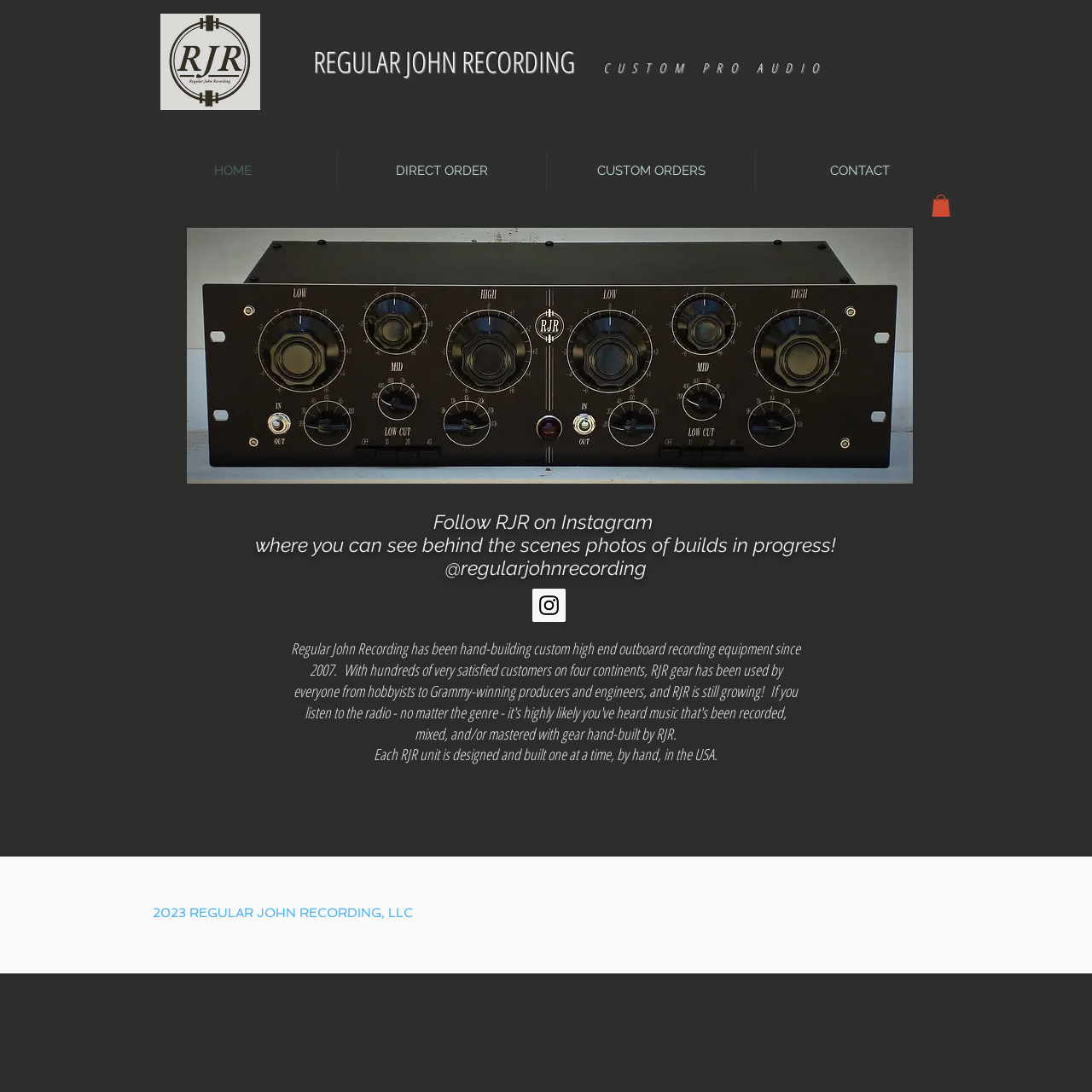Extract the top-level heading from the webpage and provide its text.

REGULAR JOHN RECORDING    CUSTOM PRO AUDIO